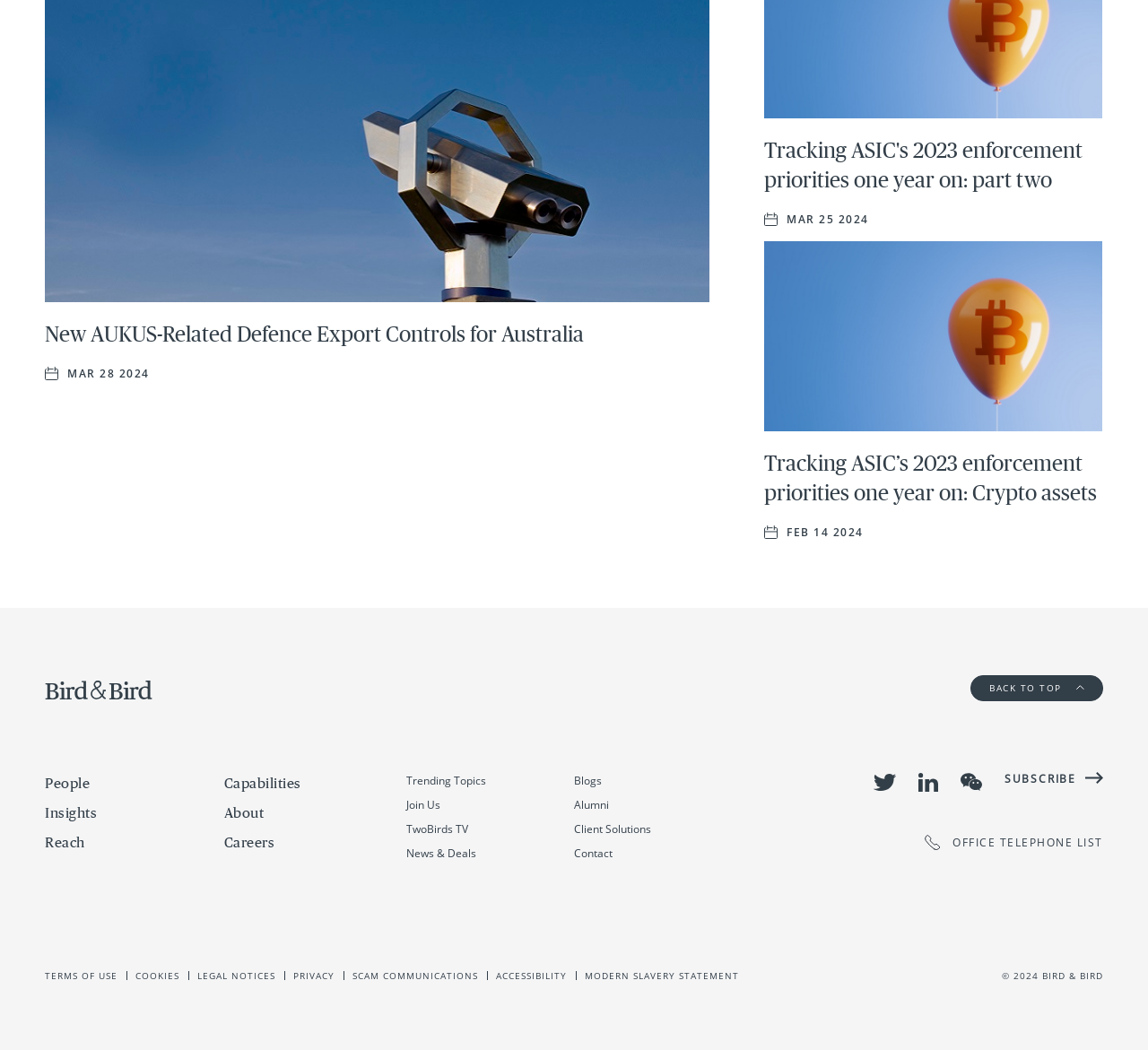Please provide the bounding box coordinates for the element that needs to be clicked to perform the instruction: "Back to top". The coordinates must consist of four float numbers between 0 and 1, formatted as [left, top, right, bottom].

[0.846, 0.643, 0.961, 0.668]